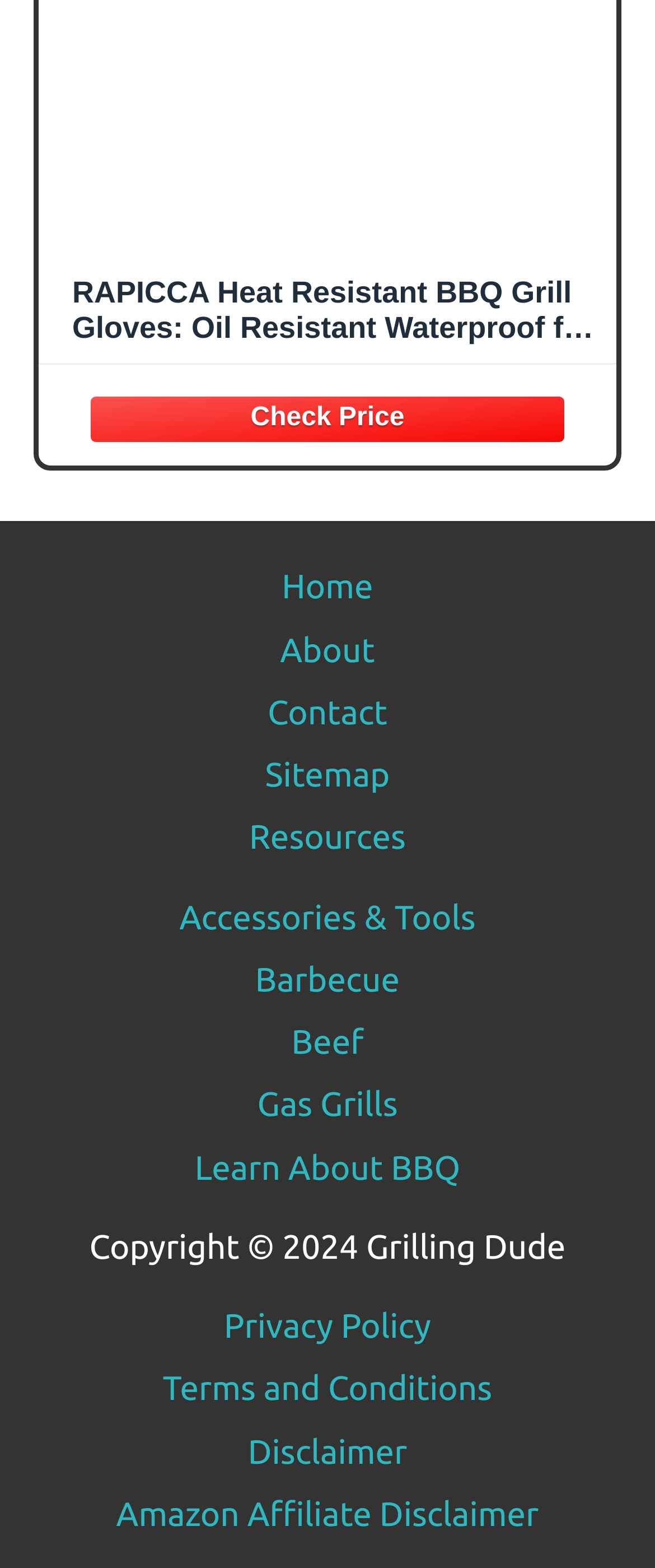Determine the bounding box coordinates for the region that must be clicked to execute the following instruction: "Learn about BBQ".

[0.297, 0.732, 0.703, 0.756]